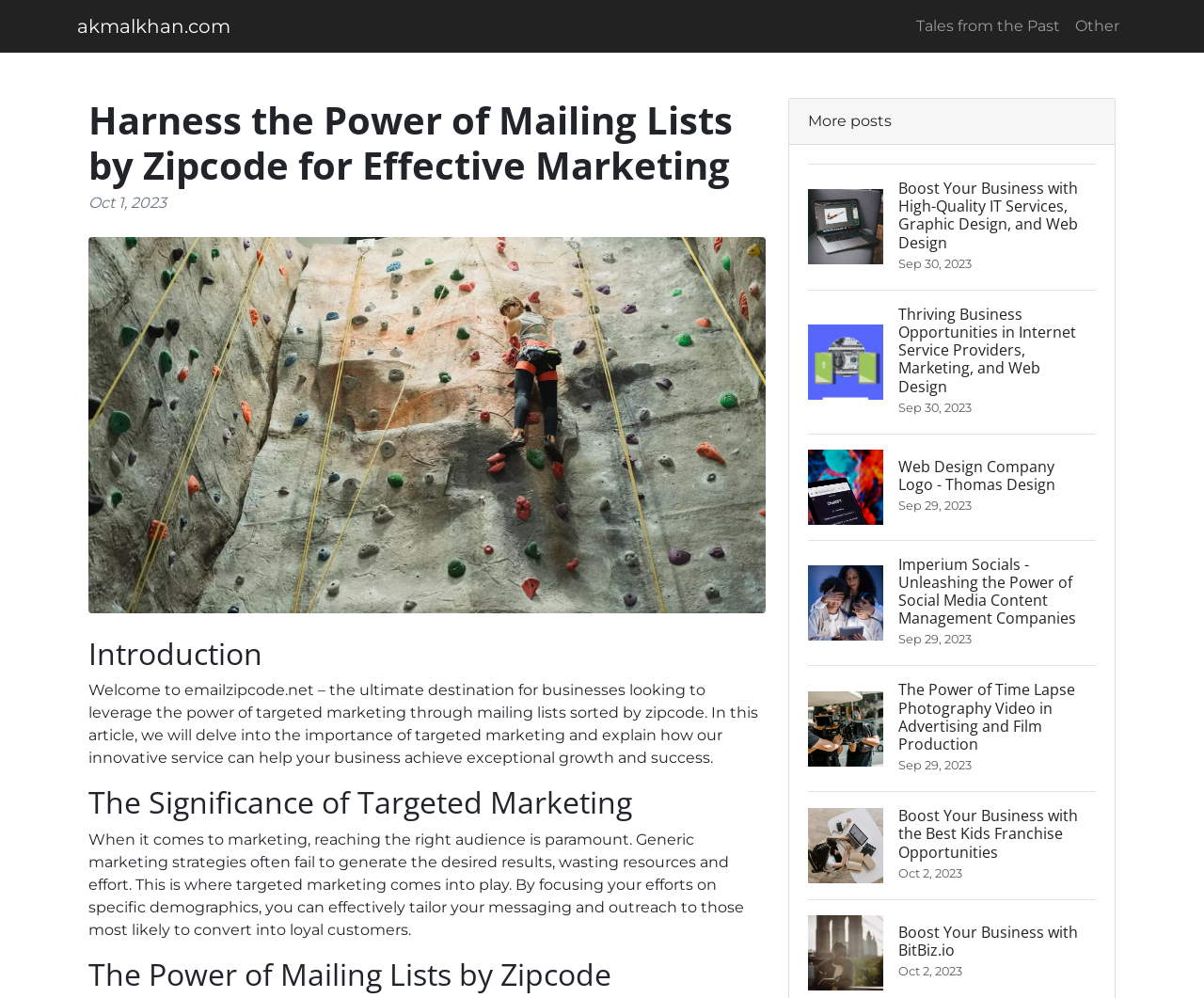Identify the bounding box coordinates of the region that should be clicked to execute the following instruction: "Check the article about boosting business with high-quality IT services".

[0.671, 0.164, 0.91, 0.29]